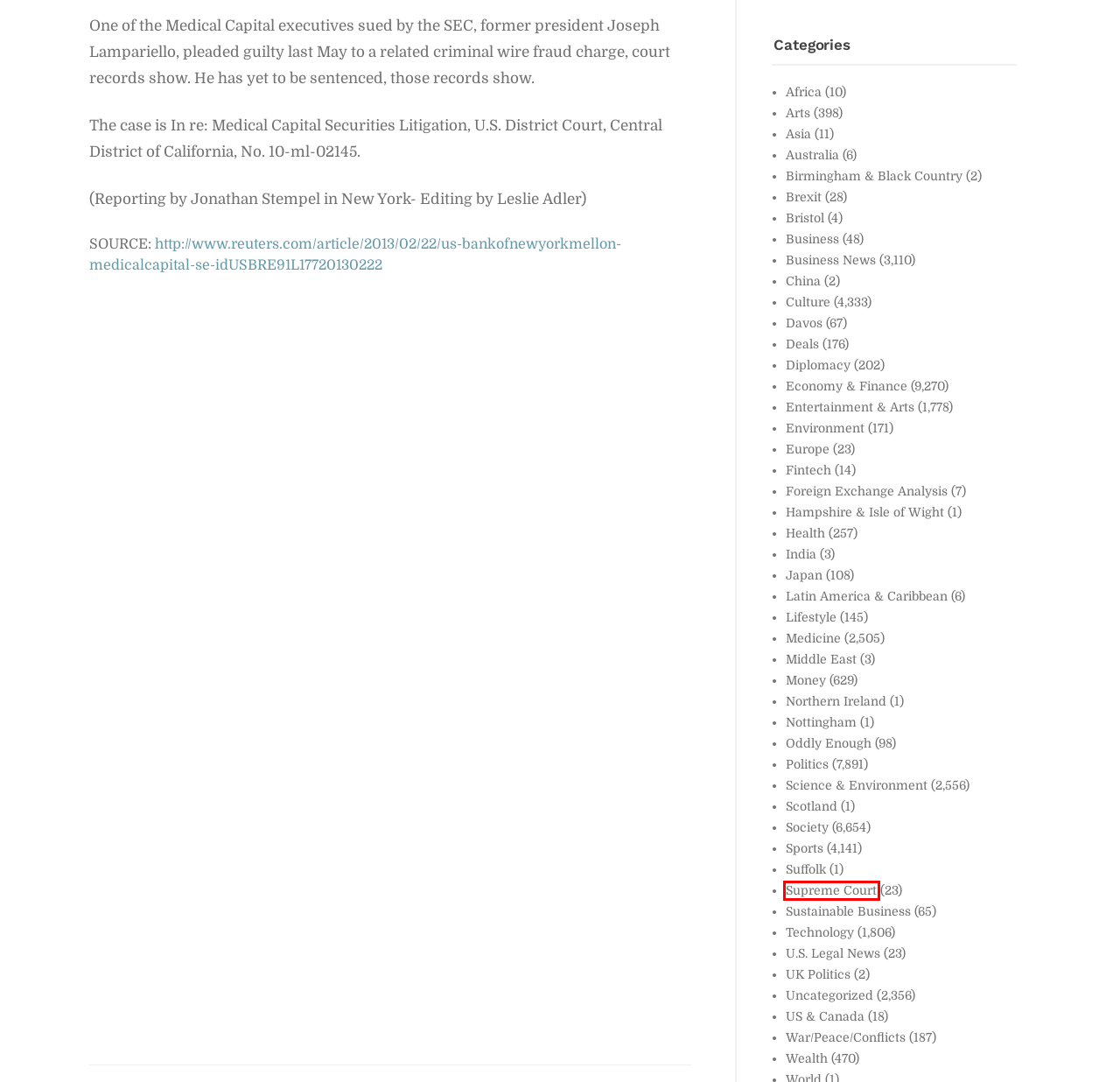Look at the given screenshot of a webpage with a red rectangle bounding box around a UI element. Pick the description that best matches the new webpage after clicking the element highlighted. The descriptions are:
A. Nottingham – News from Europe
B. Supreme Court – News from Europe
C. Davos – News from Europe
D. Deals – News from Europe
E. Birmingham & Black Country – News from Europe
F. Africa – News from Europe
G. Northern Ireland – News from Europe
H. Lifestyle – News from Europe

B